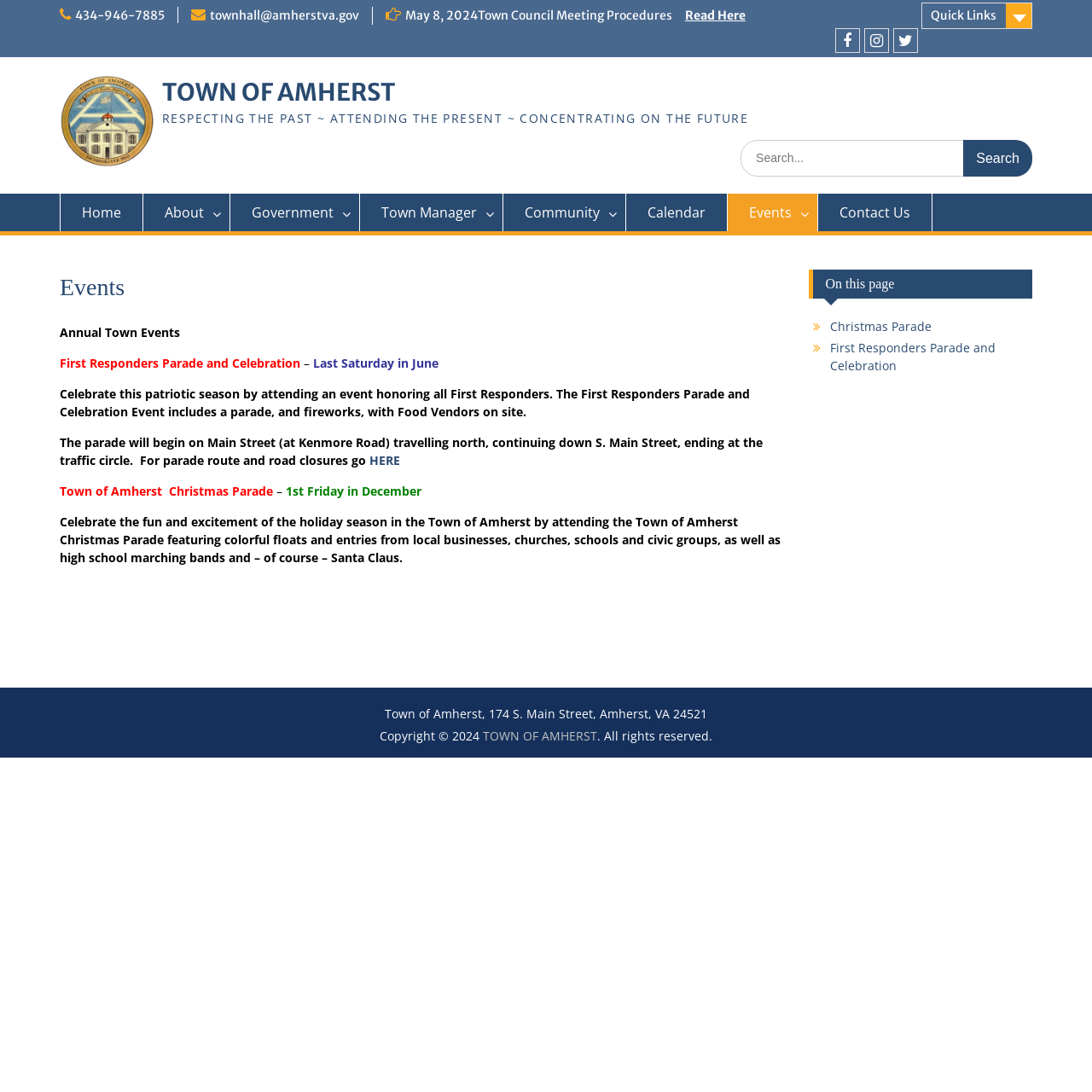What is the date of the Town of Amherst Christmas Parade?
Please use the image to provide a one-word or short phrase answer.

1st Friday in December